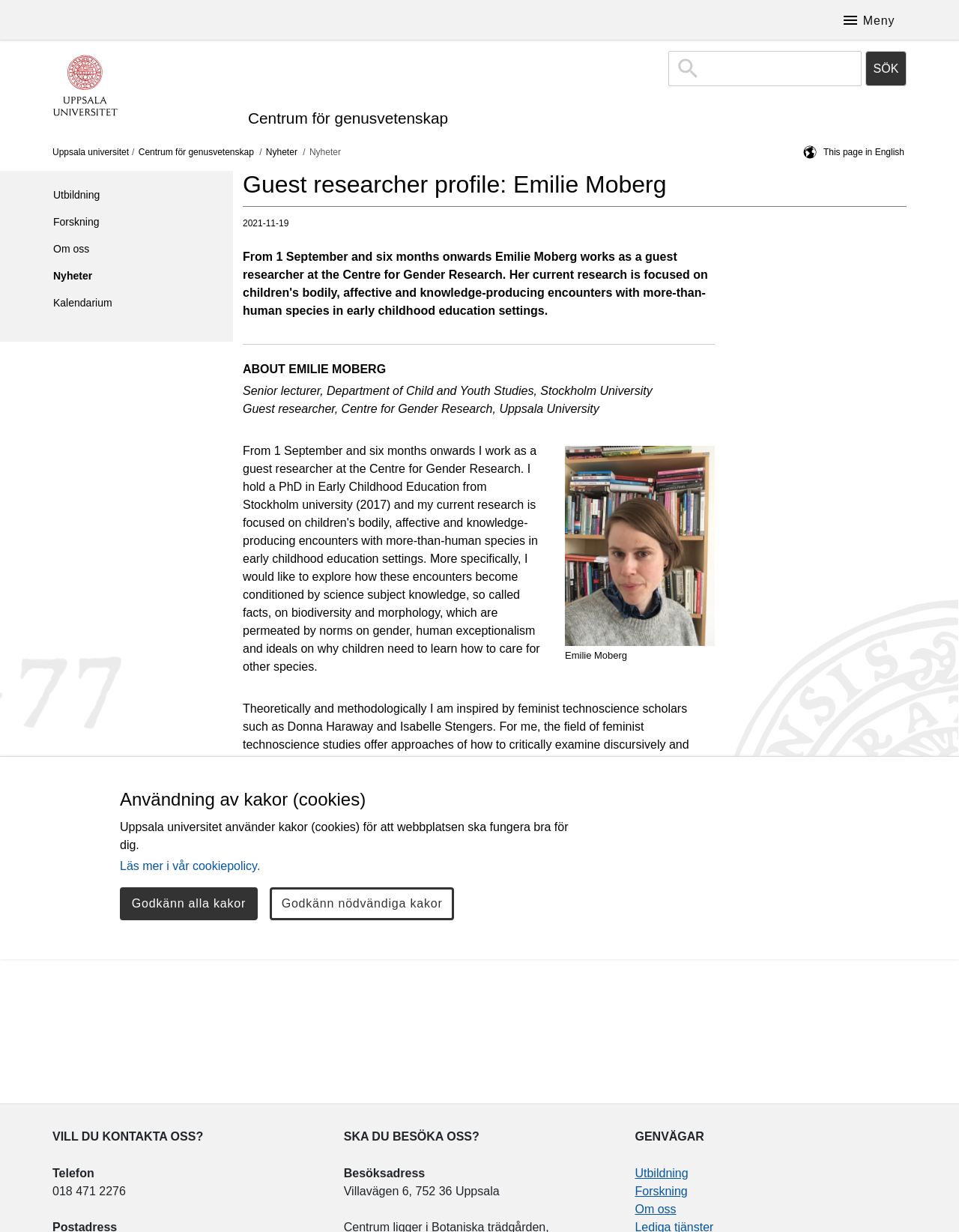Determine the bounding box coordinates of the clickable element to achieve the following action: 'View Emilie Moberg's profile'. Provide the coordinates as four float values between 0 and 1, formatted as [left, top, right, bottom].

[0.253, 0.139, 0.945, 0.762]